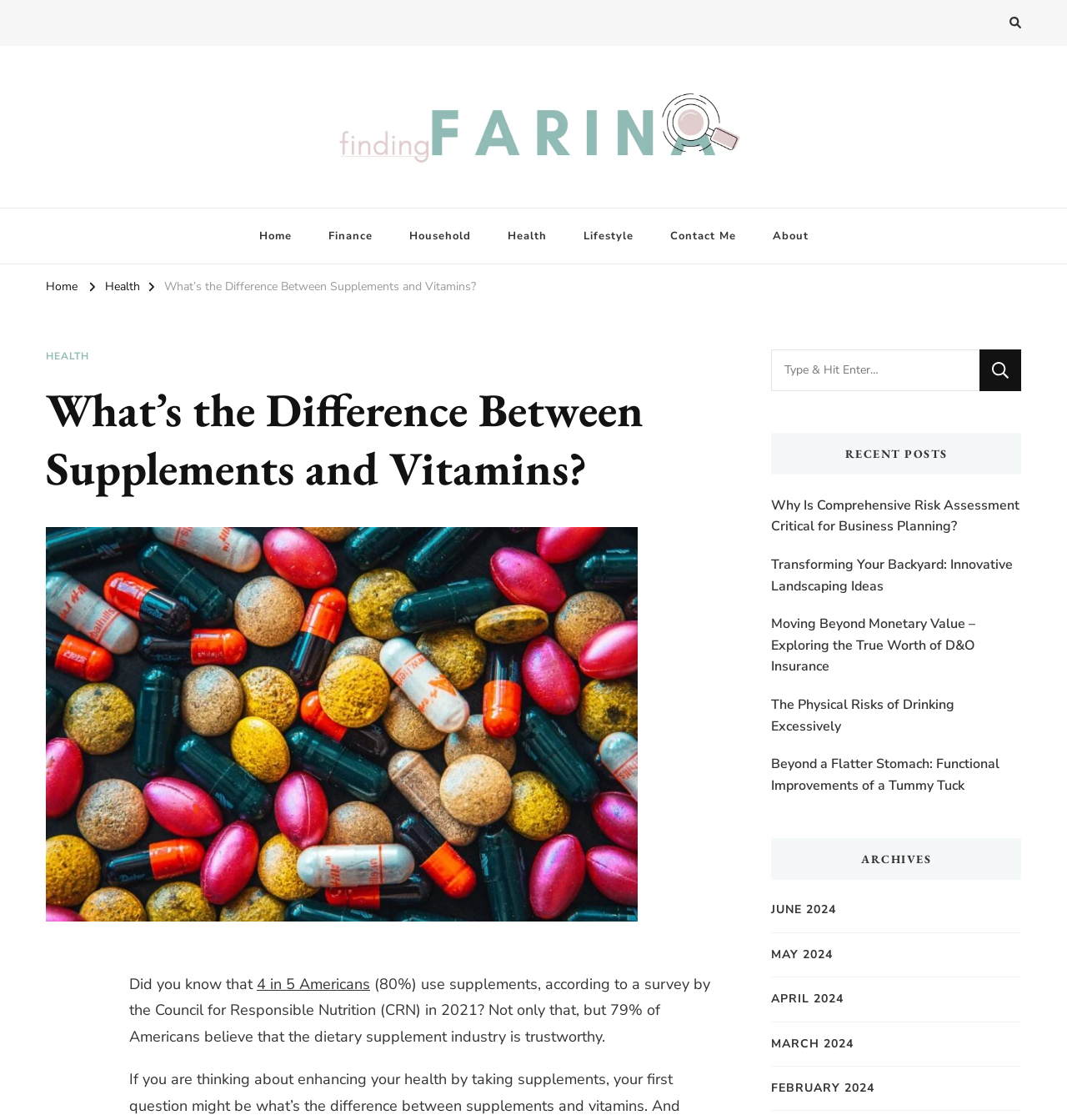Please predict the bounding box coordinates of the element's region where a click is necessary to complete the following instruction: "Search for something". The coordinates should be represented by four float numbers between 0 and 1, i.e., [left, top, right, bottom].

[0.723, 0.312, 0.957, 0.349]